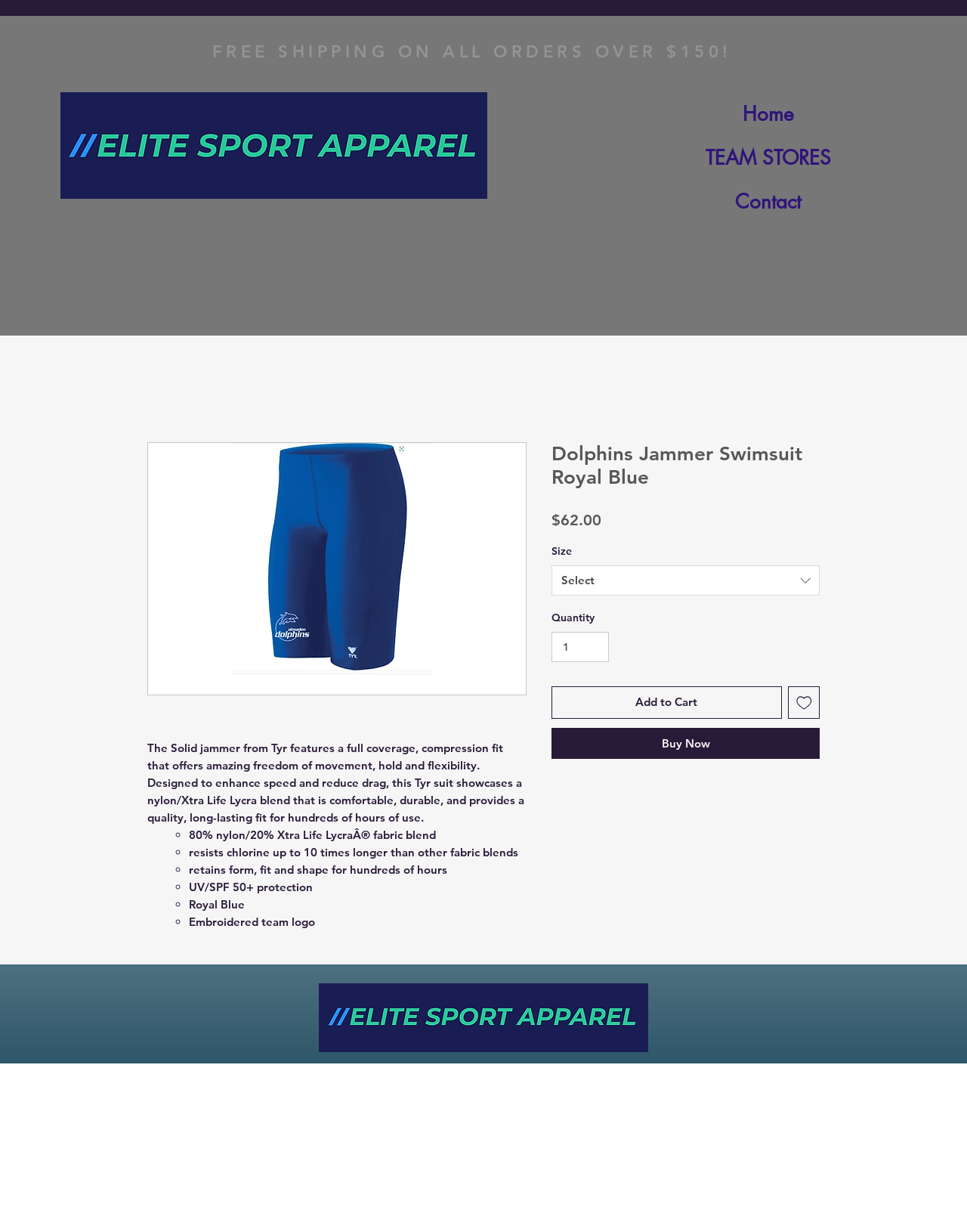Indicate the bounding box coordinates of the clickable region to achieve the following instruction: "Find a 'Roofing Contractor Near Albertson'."

None